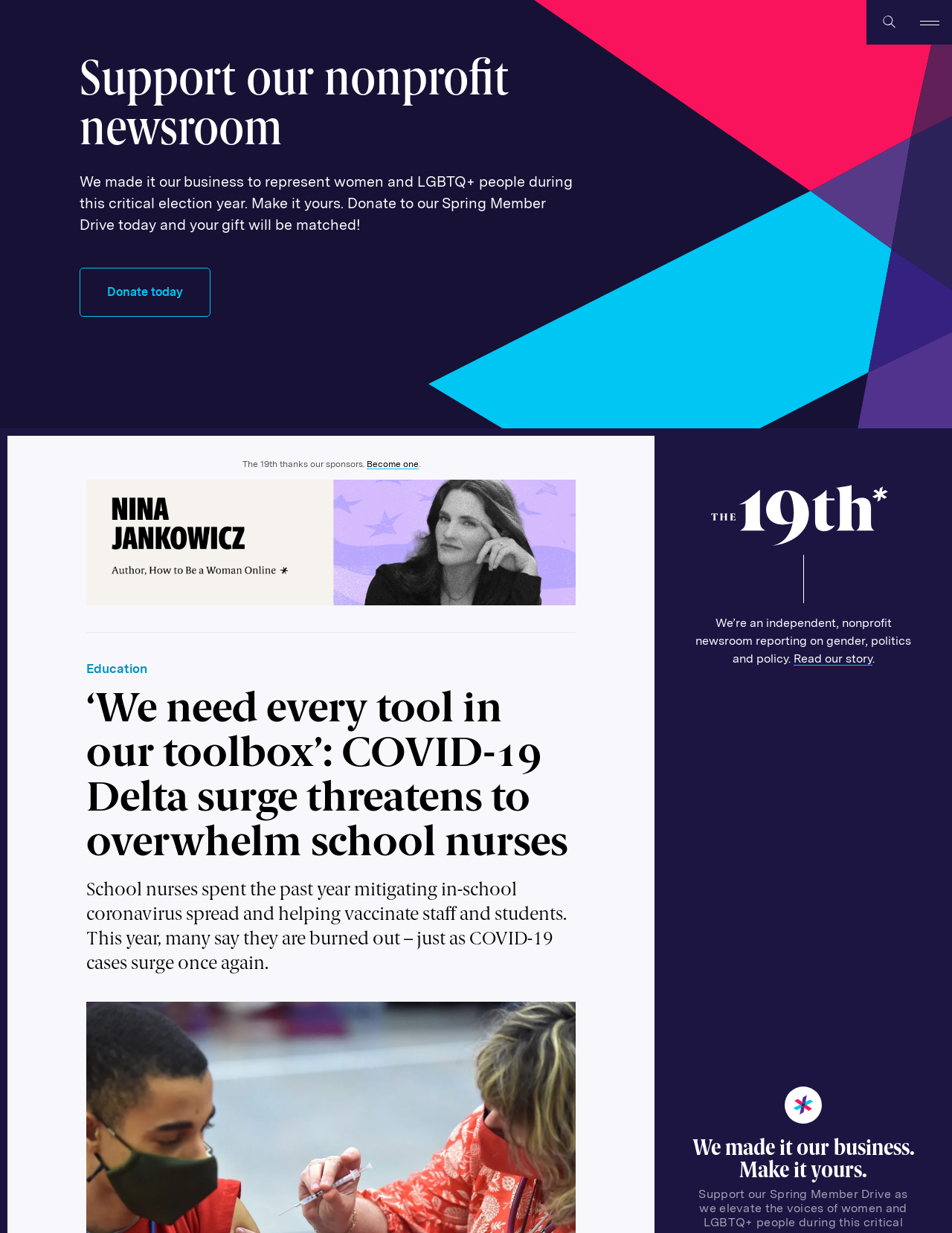Generate the main heading text from the webpage.

Support our nonprofit newsroom